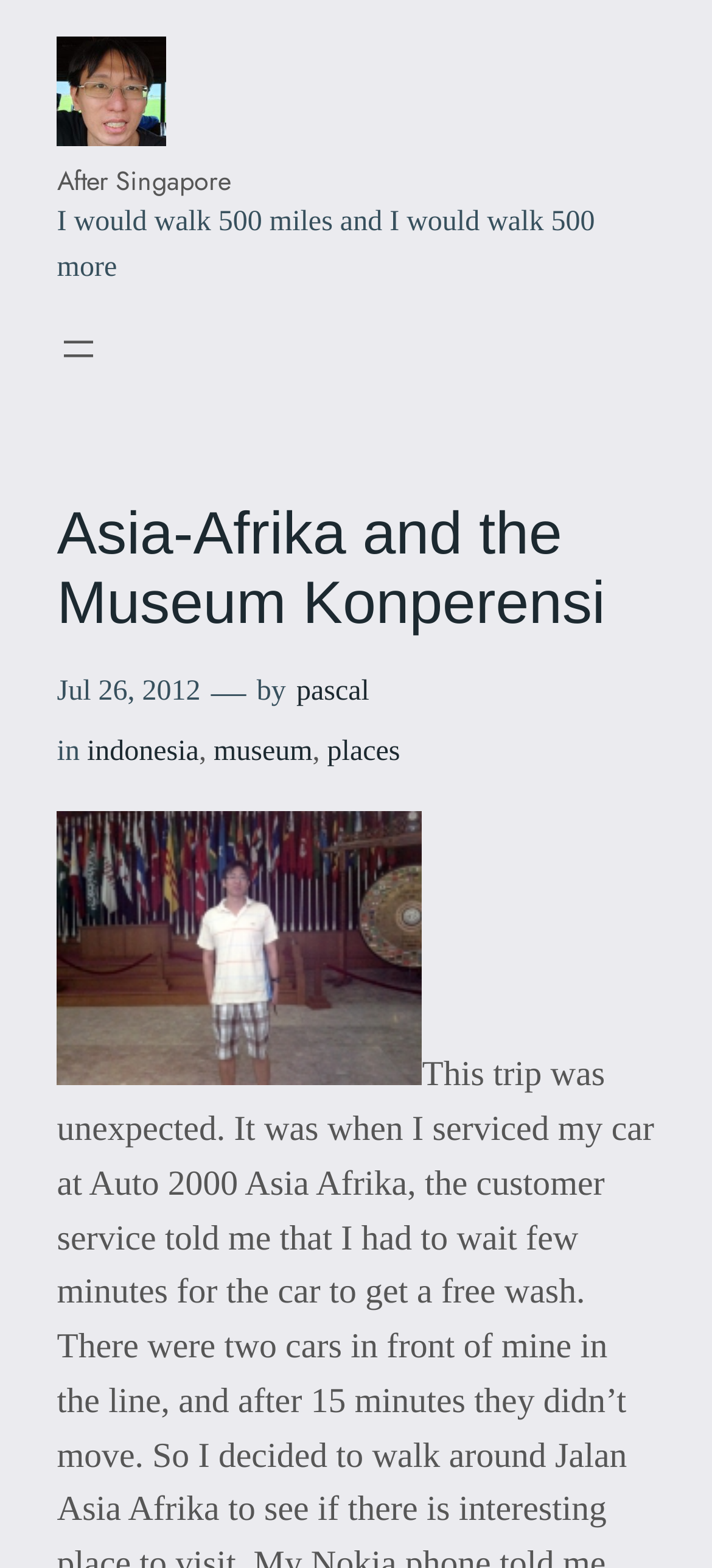Please locate and retrieve the main header text of the webpage.

Asia-Afrika and the Museum Konperensi